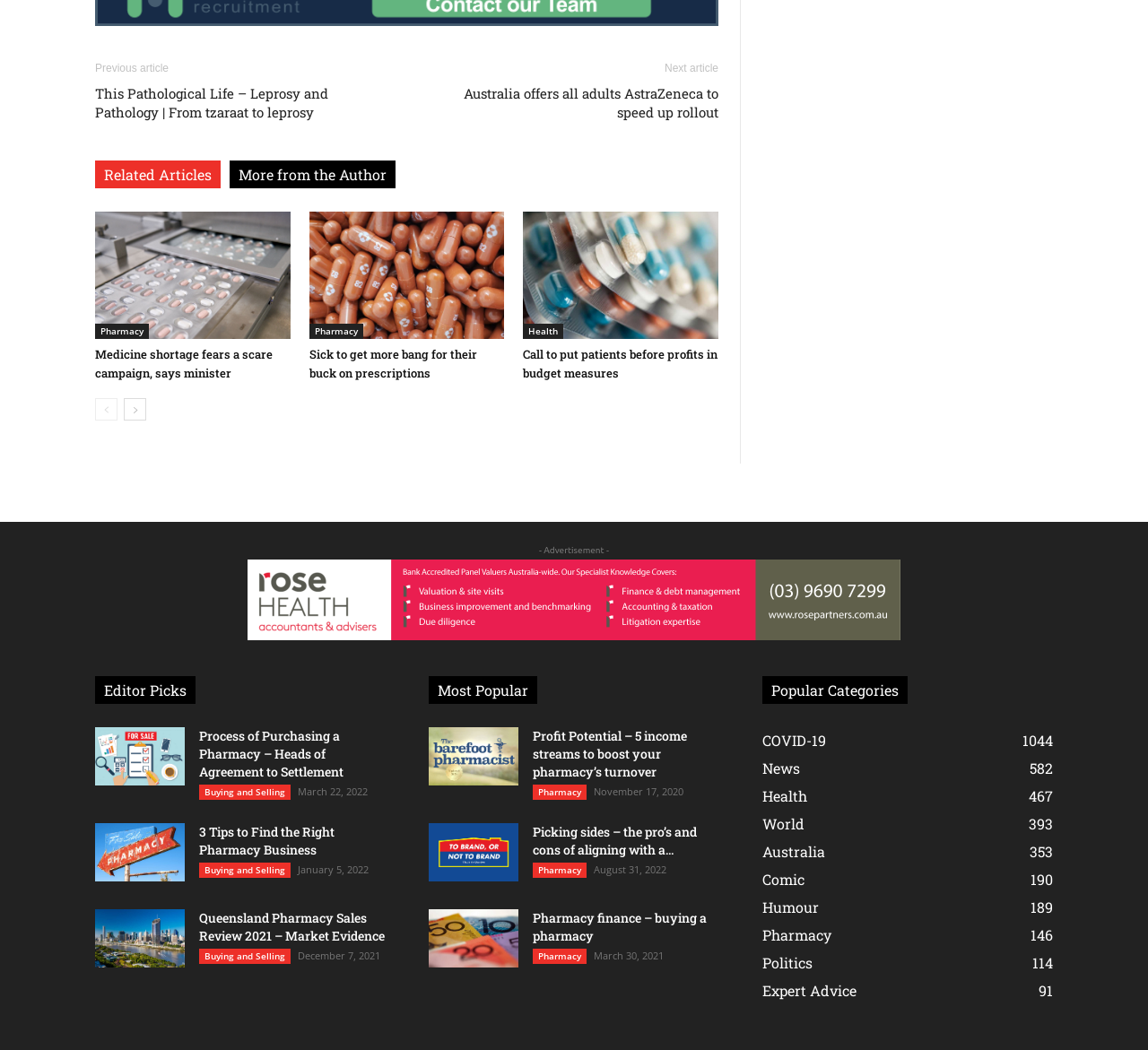Give a one-word or one-phrase response to the question:
What is the main topic of this webpage?

Pharmacy